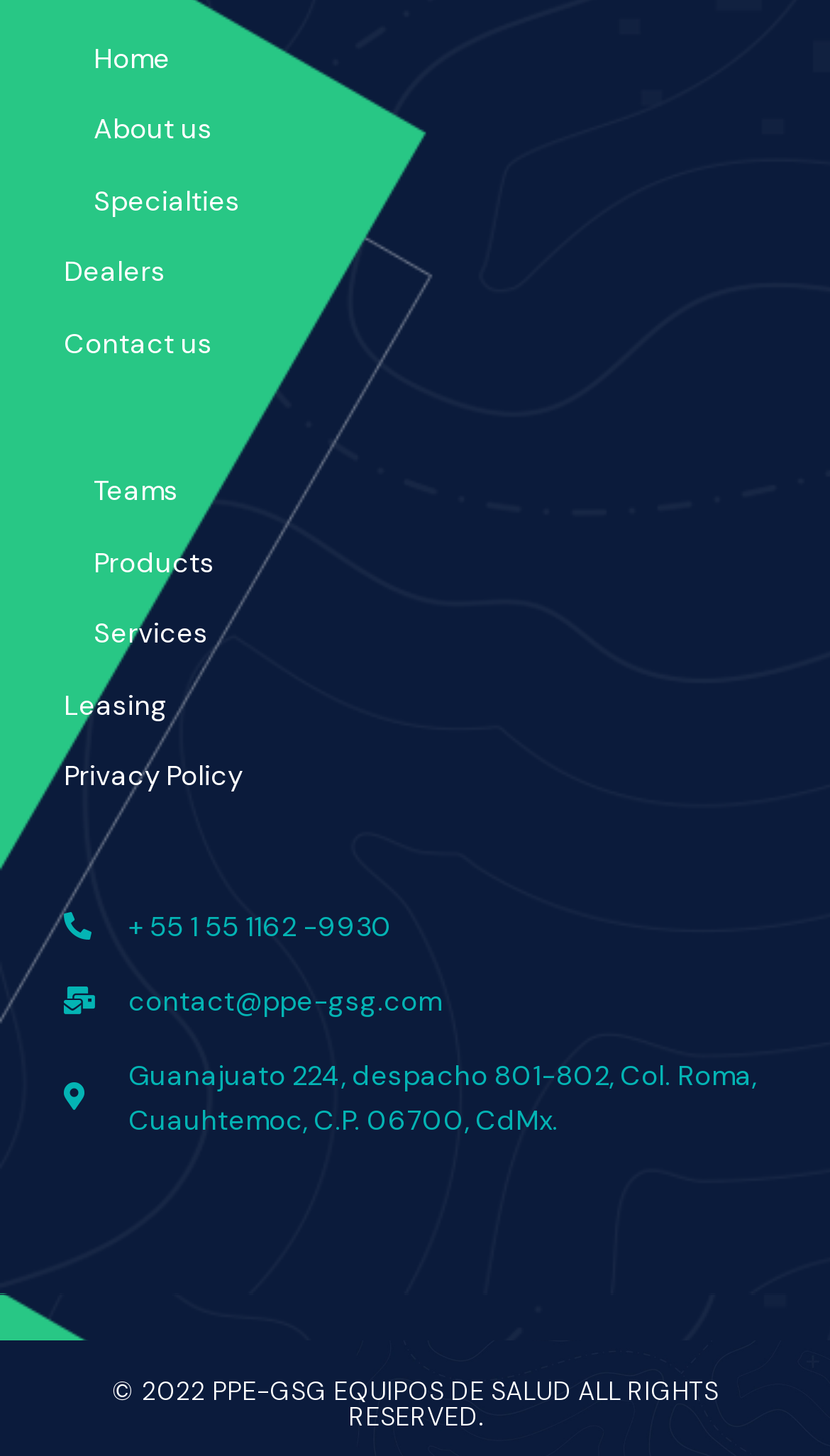Examine the screenshot and answer the question in as much detail as possible: What year does the company claim copyright?

The company's copyright information can be found at the bottom of the webpage. The copyright year is displayed as '2022'.